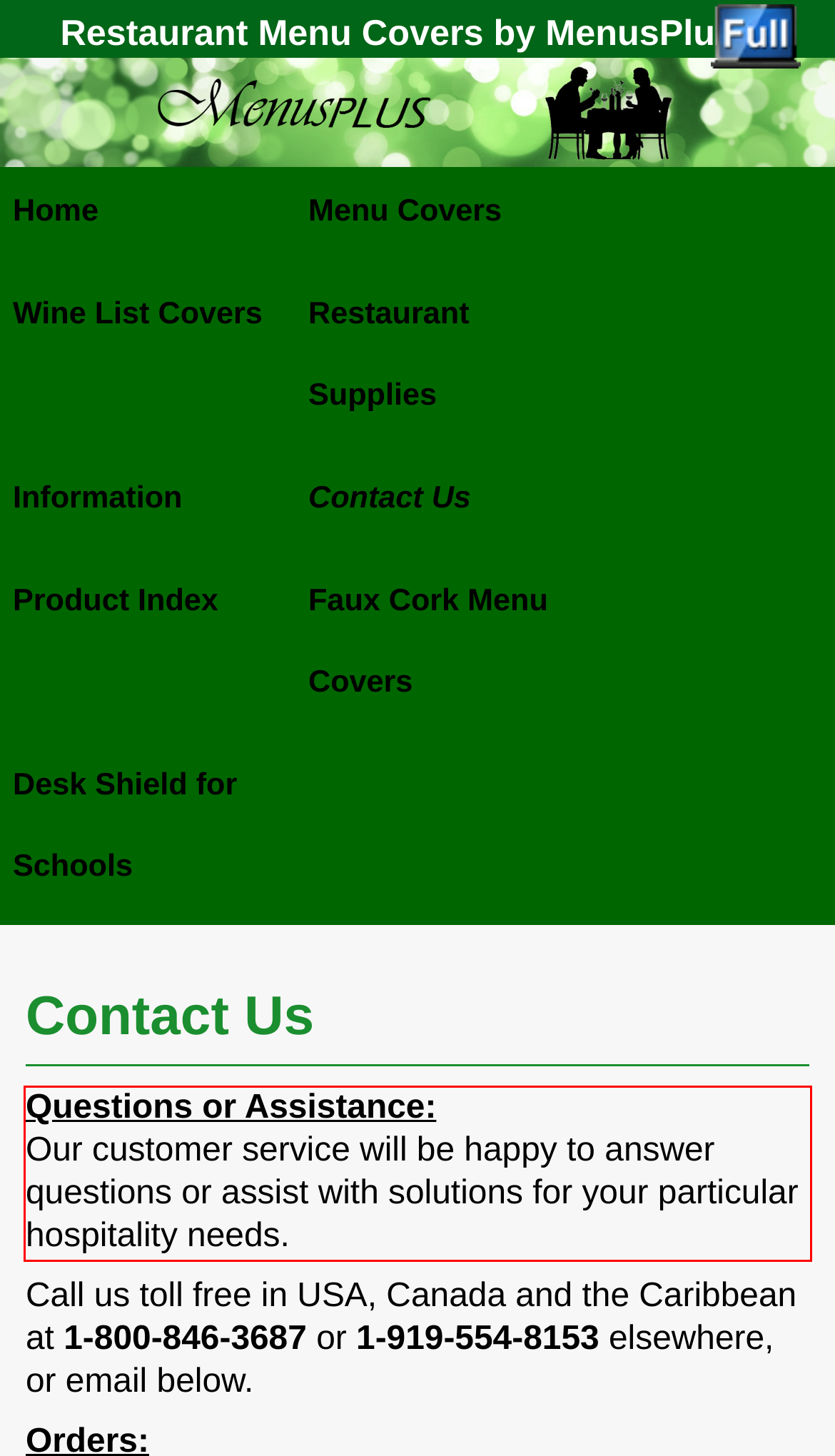Please perform OCR on the UI element surrounded by the red bounding box in the given webpage screenshot and extract its text content.

Questions or Assistance: Our customer service will be happy to answer questions or assist with solutions for your particular hospitality needs.